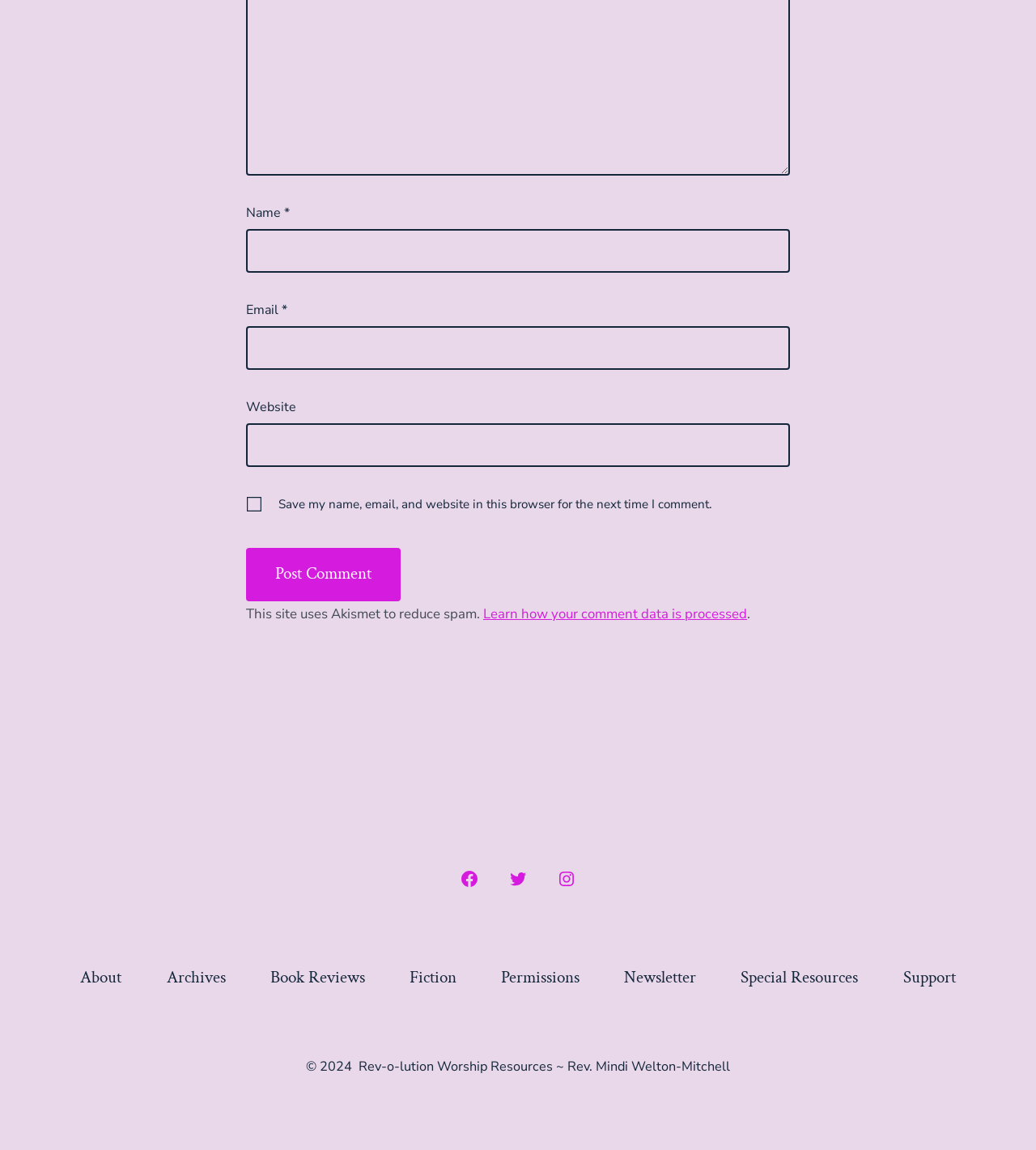From the element description Special Resources, predict the bounding box coordinates of the UI element. The coordinates must be specified in the format (top-left x, top-left y, bottom-right x, bottom-right y) and should be within the 0 to 1 range.

[0.695, 0.834, 0.848, 0.867]